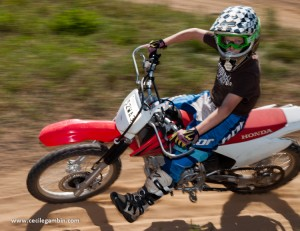Provide a brief response to the question below using a single word or phrase: 
What is the dominant color of the bike?

Red and white